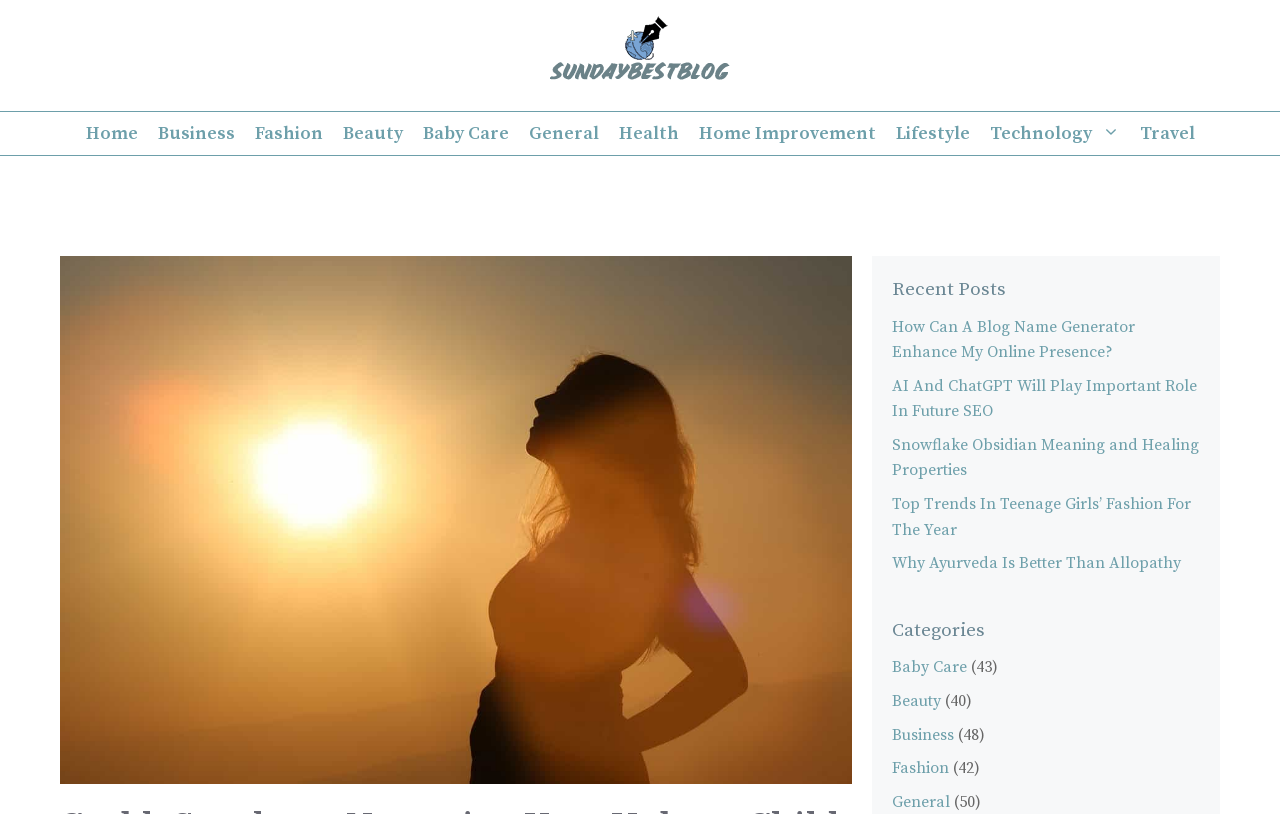Find and indicate the bounding box coordinates of the region you should select to follow the given instruction: "Read the 'Recent Posts' section".

[0.697, 0.339, 0.938, 0.374]